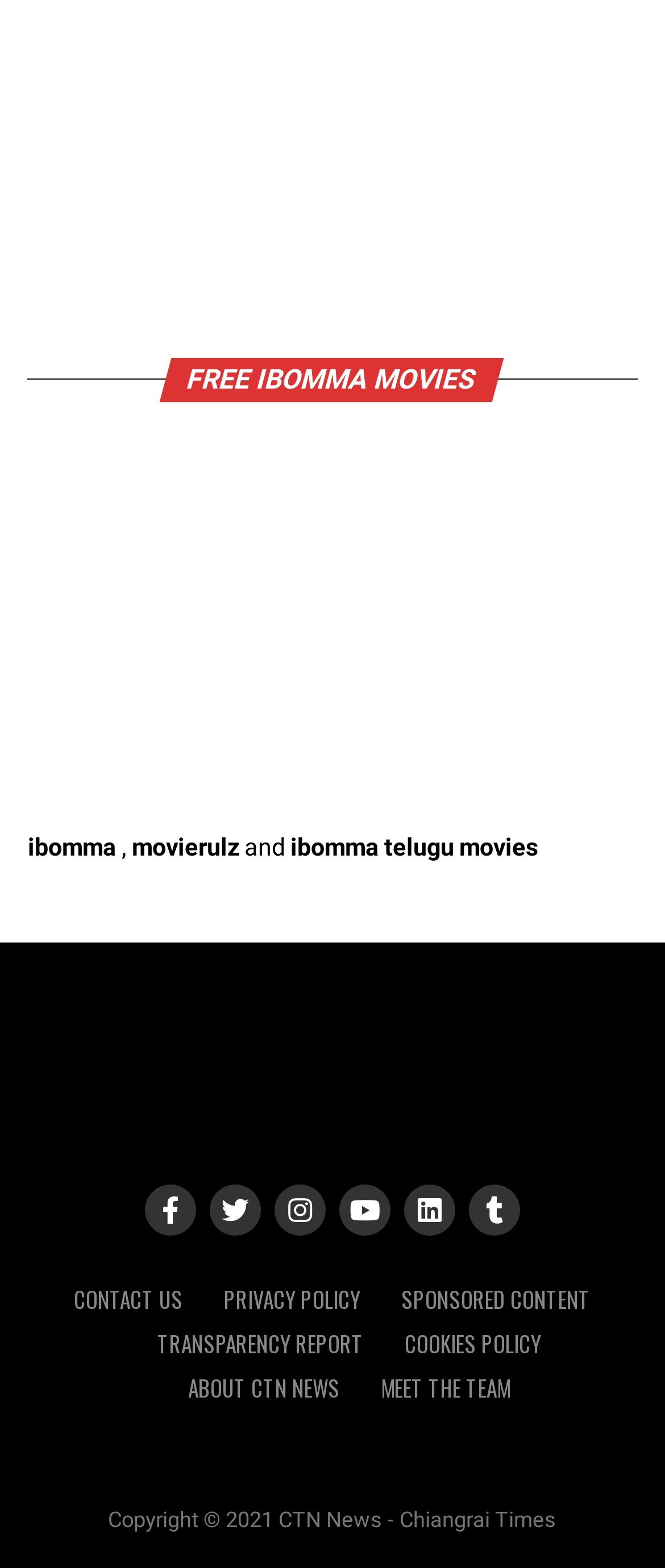Determine the bounding box for the UI element described here: "Transparency Report".

[0.237, 0.846, 0.547, 0.867]